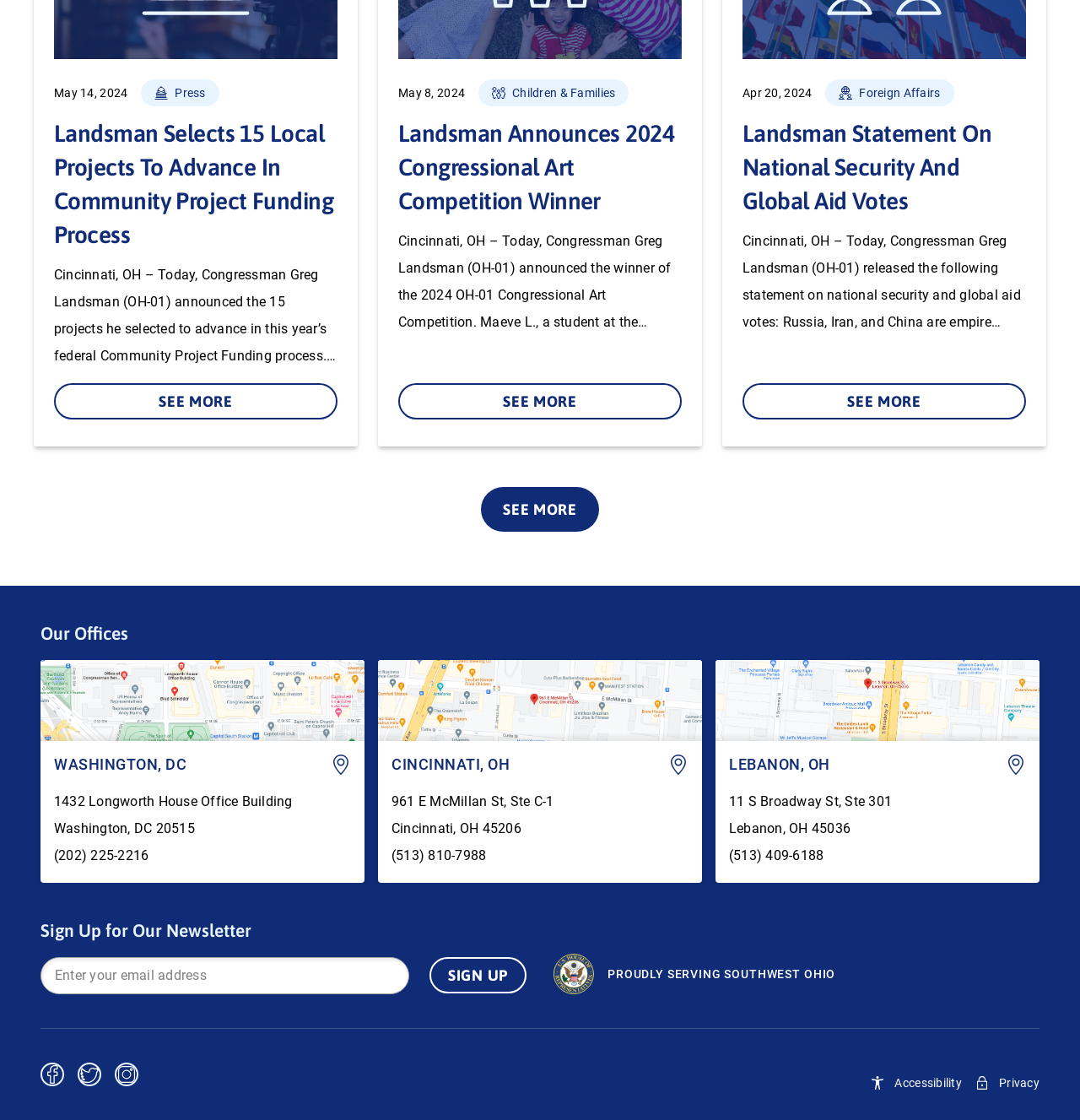How can I sign up for the newsletter?
Look at the image and respond with a one-word or short phrase answer.

Enter email address and click 'SIGN UP'